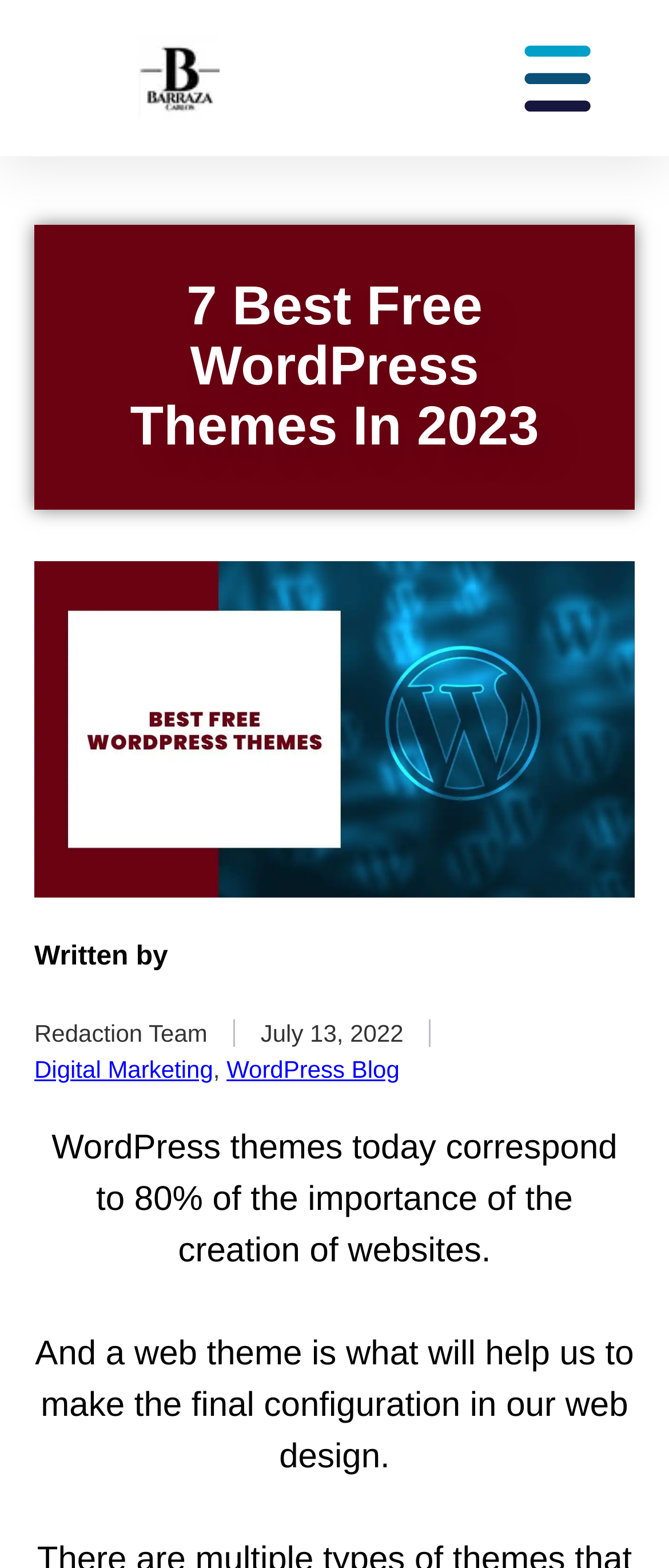Find the bounding box of the UI element described as: "WordPress Blog". The bounding box coordinates should be given as four float values between 0 and 1, i.e., [left, top, right, bottom].

[0.339, 0.673, 0.597, 0.691]